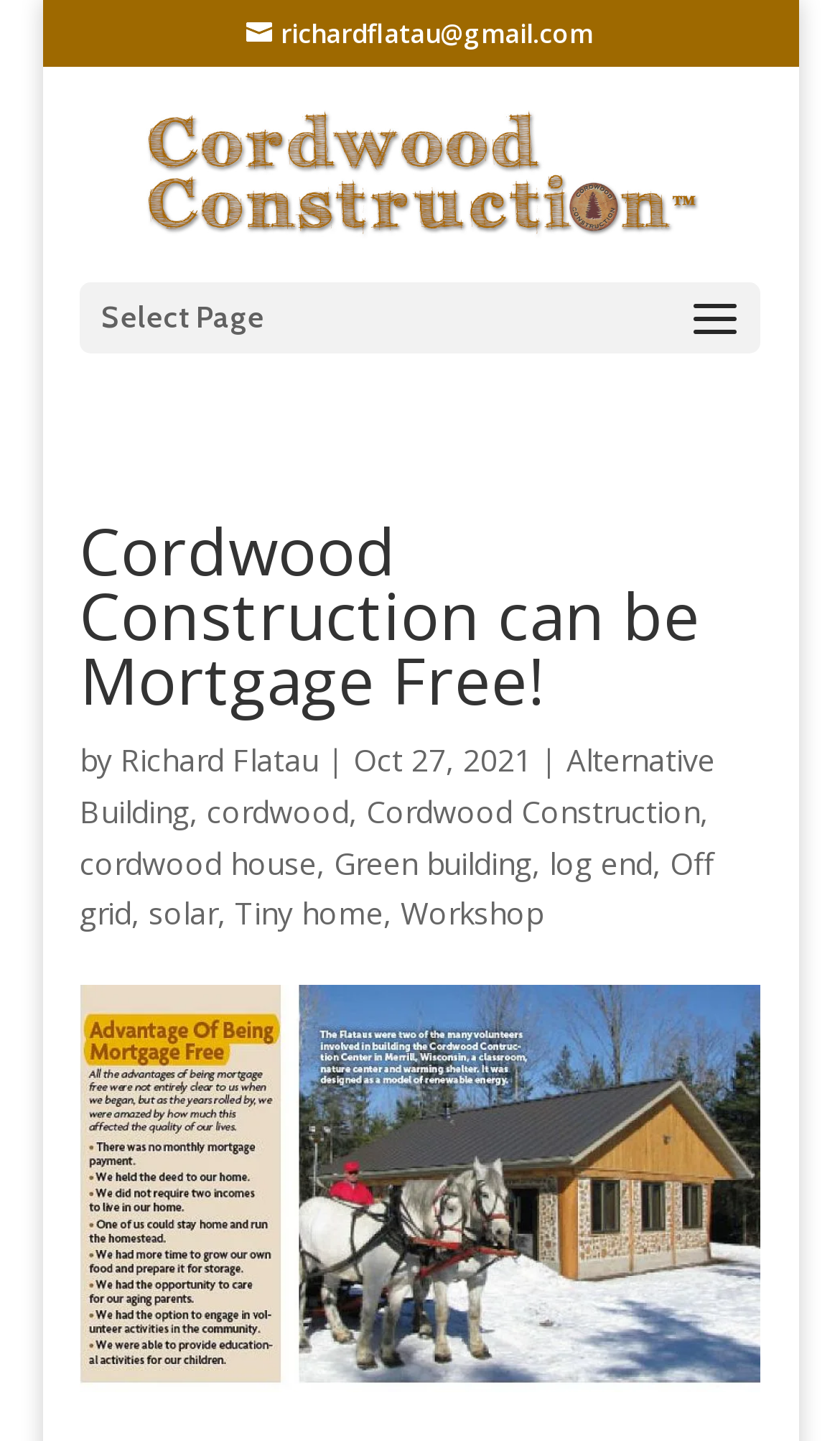What is the date of the webpage?
Can you provide a detailed and comprehensive answer to the question?

I found the date by looking at the StaticText element with the text 'Oct 27, 2021' which is located below the main heading and next to the author's name.